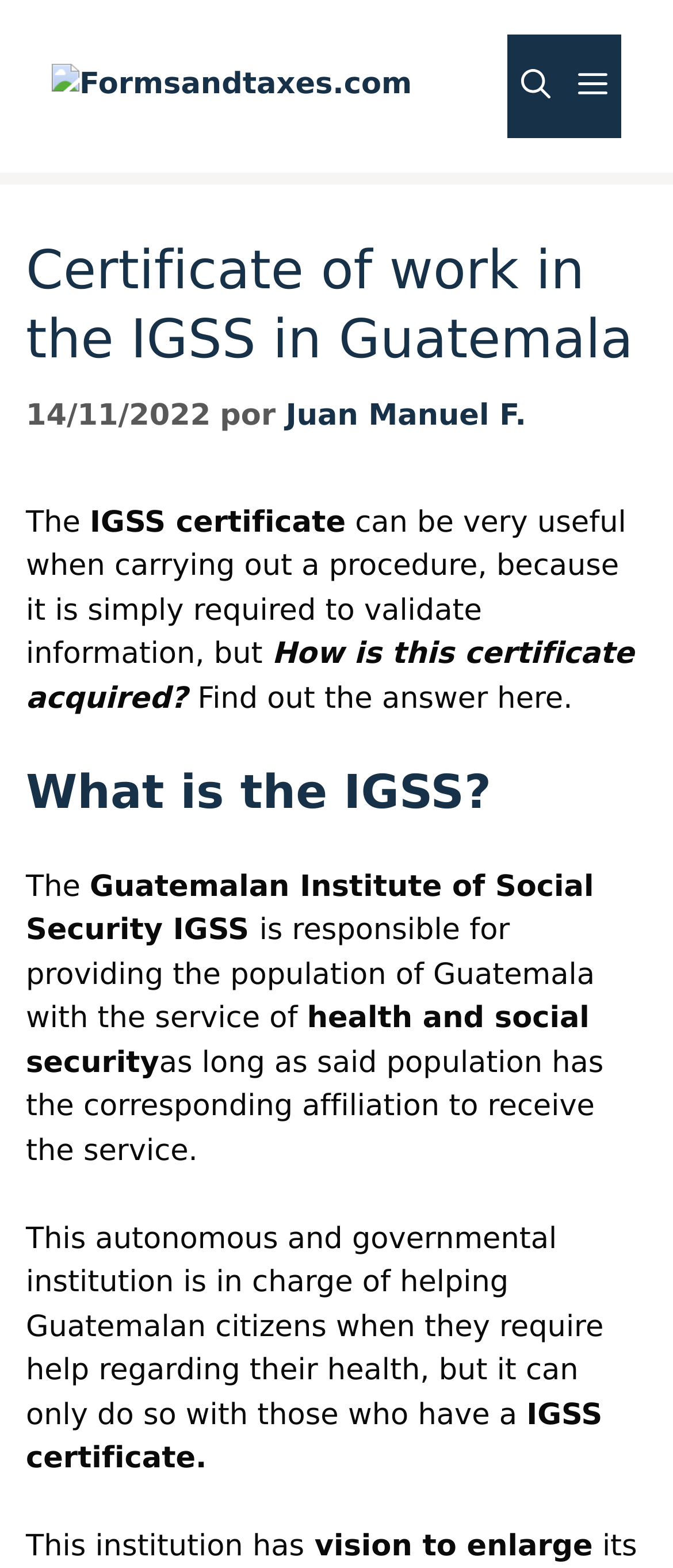Carefully examine the image and provide an in-depth answer to the question: What is the date of the certificate?

I found the date of the certificate by looking at the time element in the header section, which contains the text '14/11/2022'.